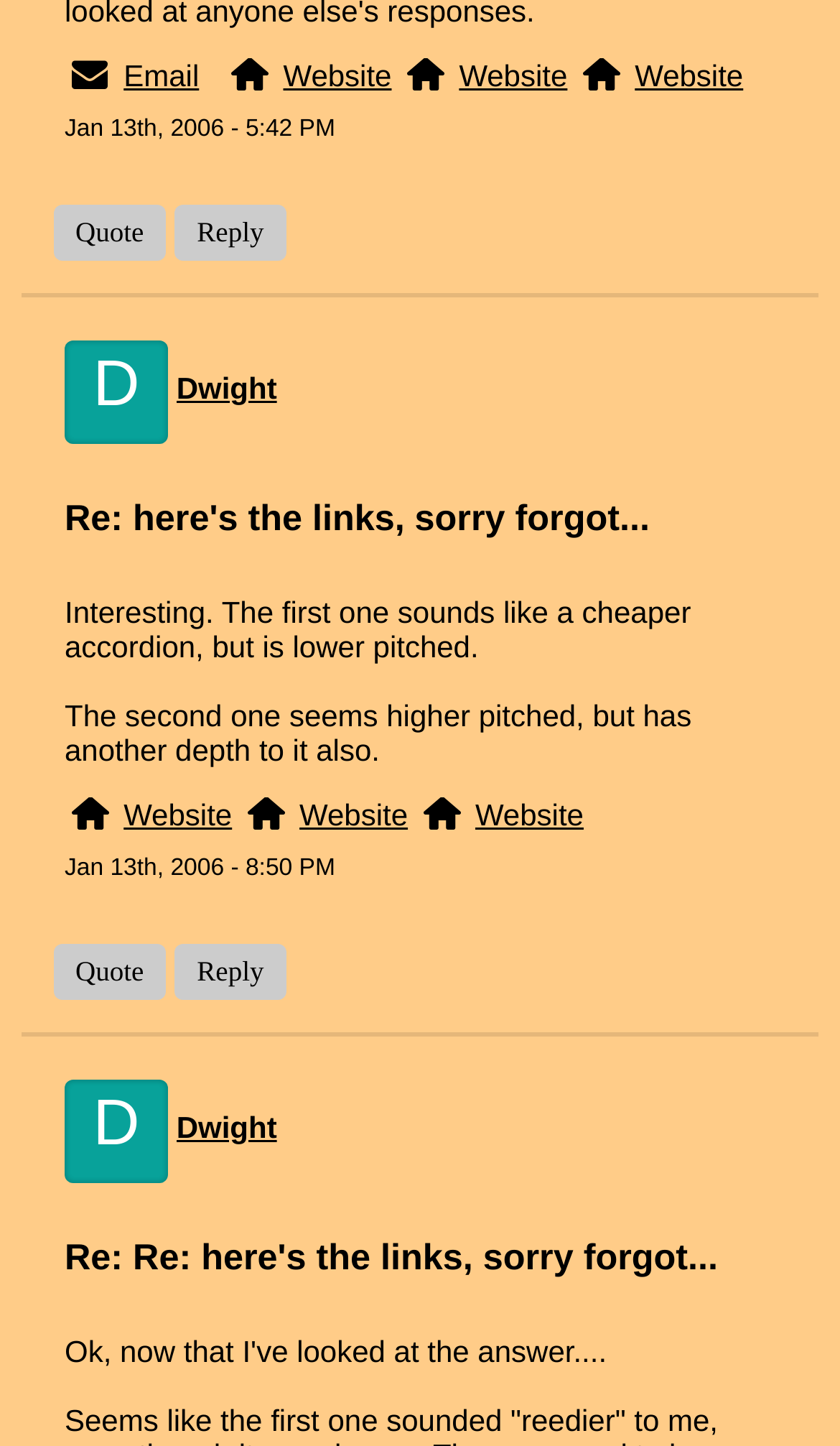Show the bounding box coordinates of the element that should be clicked to complete the task: "Click the Reply button".

[0.209, 0.142, 0.34, 0.181]